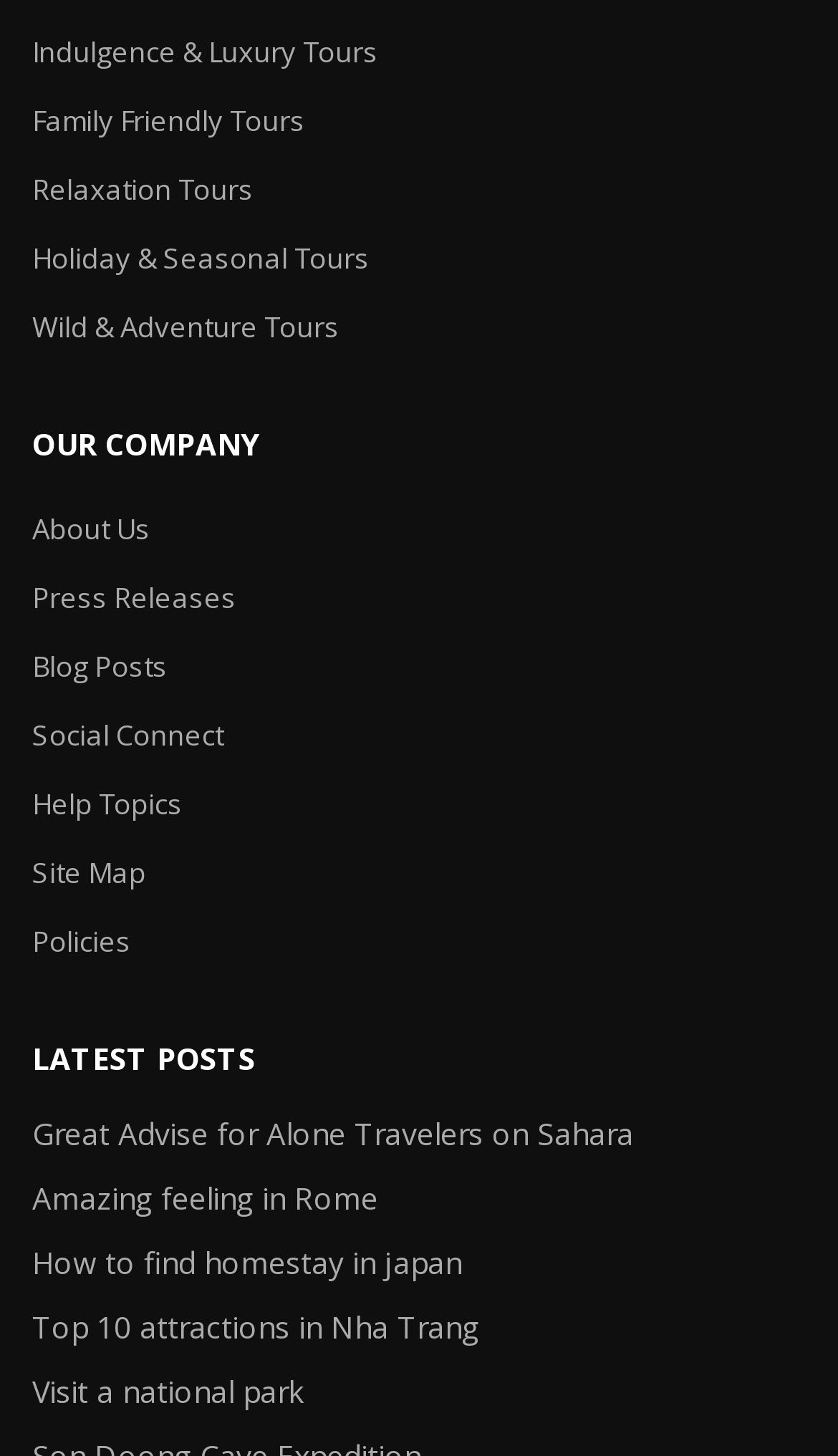How many links are available under 'OUR COMPANY'?
Deliver a detailed and extensive answer to the question.

Under the 'OUR COMPANY' section, there are seven links available: About Us, Press Releases, Blog Posts, Social Connect, Help Topics, Site Map, and Policies.